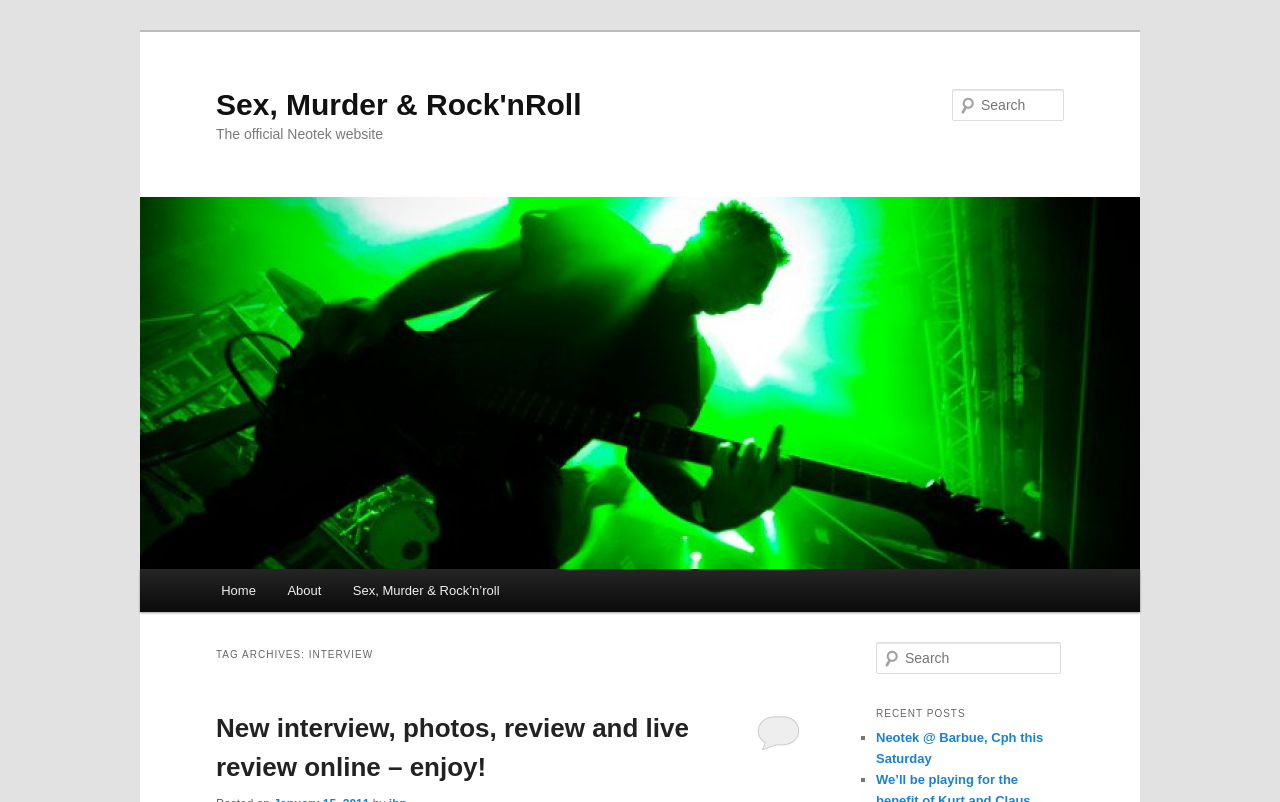What is the name of the official website?
We need a detailed and meticulous answer to the question.

I determined the answer by looking at the heading element 'The official Neotek website' which is a child of the root element.